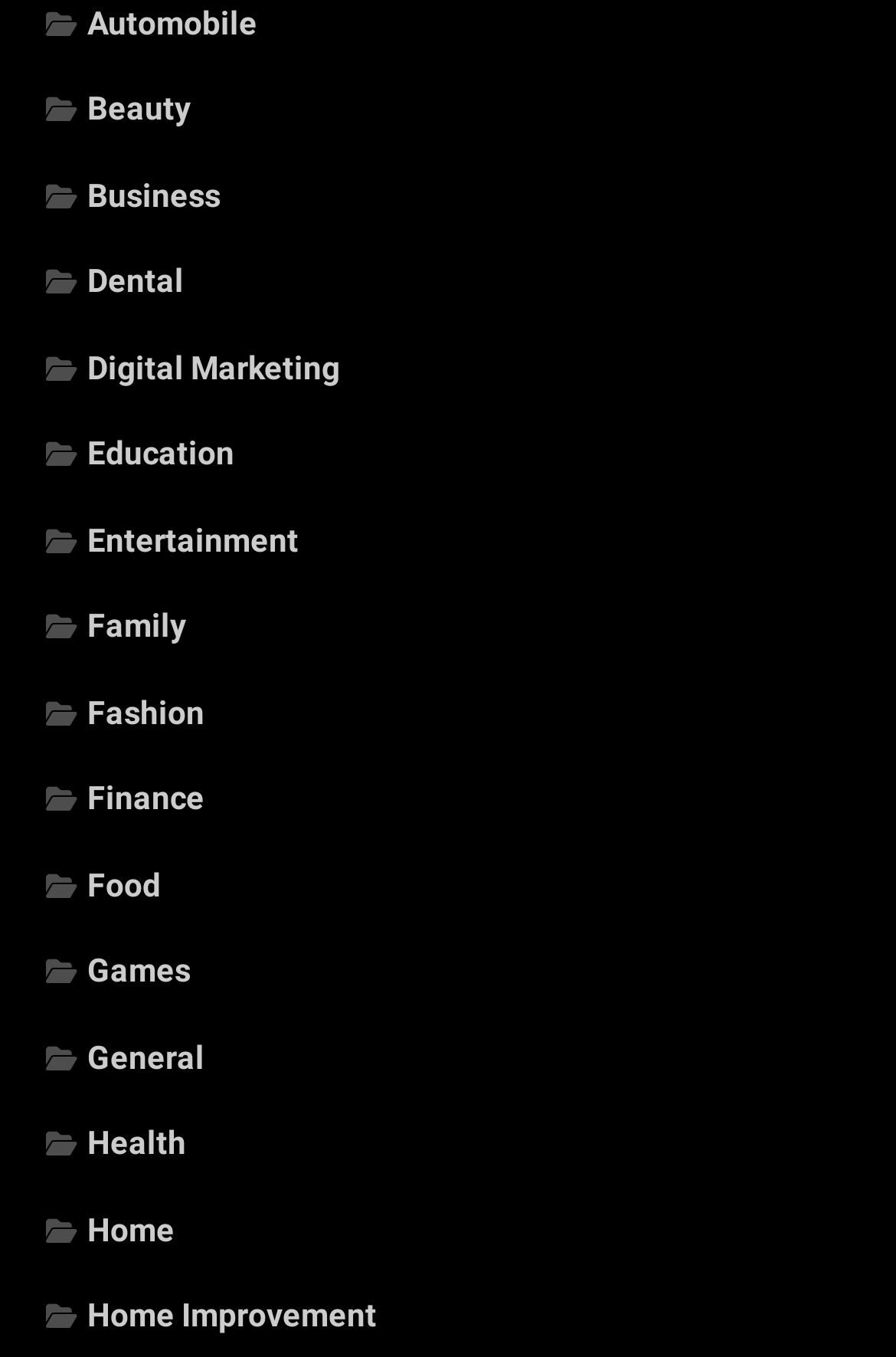Return the bounding box coordinates of the UI element that corresponds to this description: "Digital Marketing". The coordinates must be given as four float numbers in the range of 0 and 1, [left, top, right, bottom].

[0.051, 0.257, 0.379, 0.284]